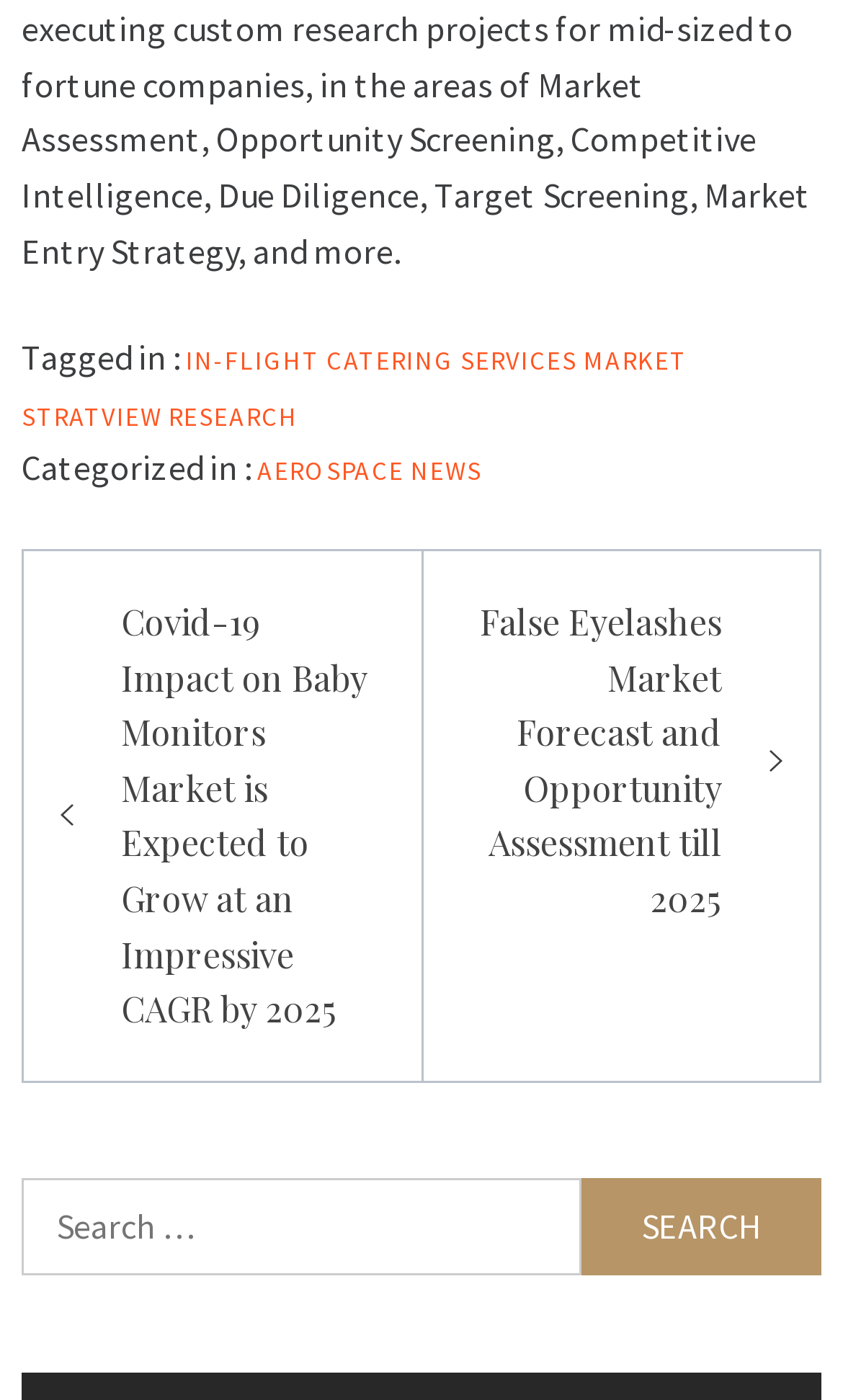What is the purpose of the button in the search section?
Could you give a comprehensive explanation in response to this question?

The button in the search section has the text 'SEARCH' and is used to initiate a search query based on the input in the search box.